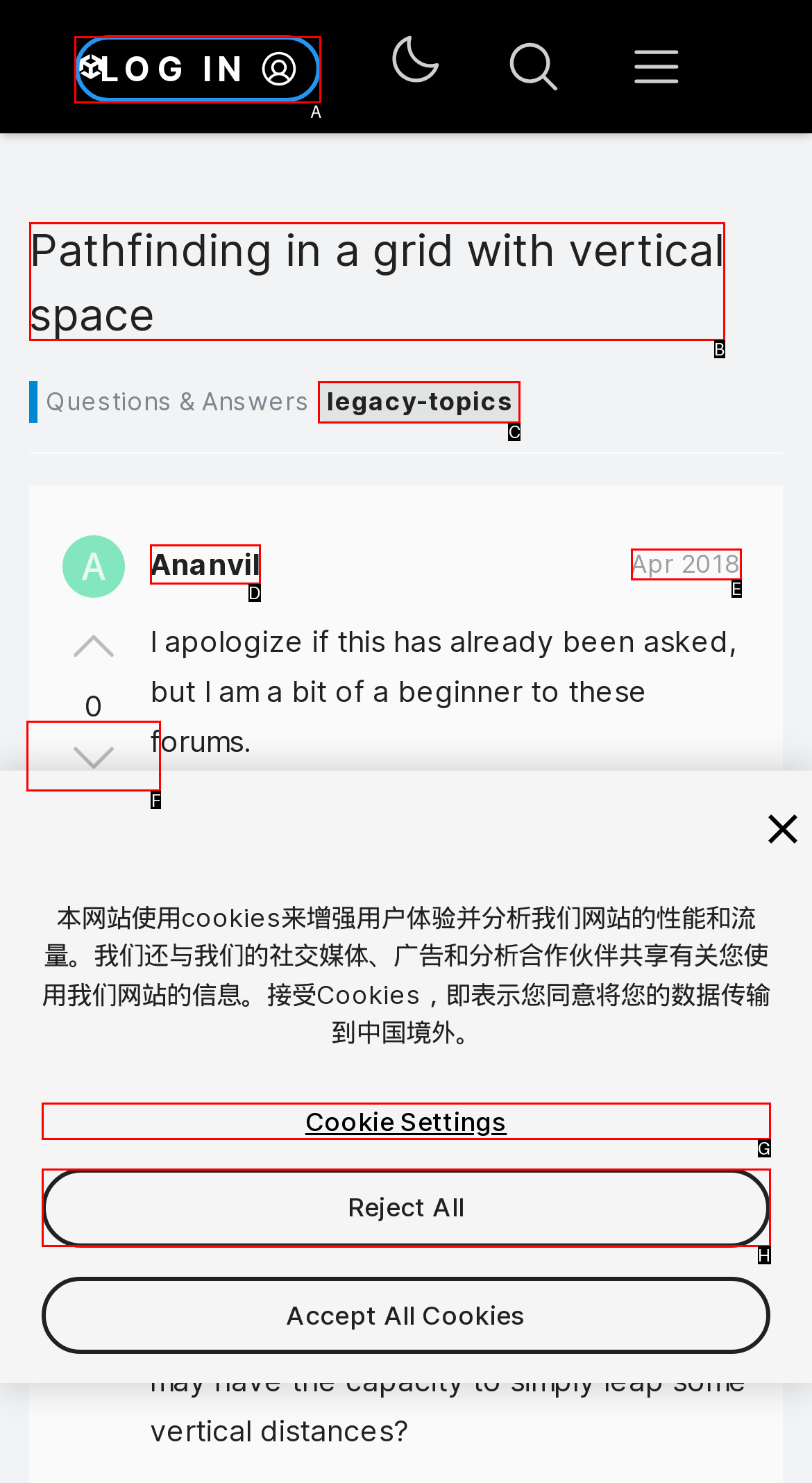Based on the description: Cookie Settings, identify the matching HTML element. Reply with the letter of the correct option directly.

G